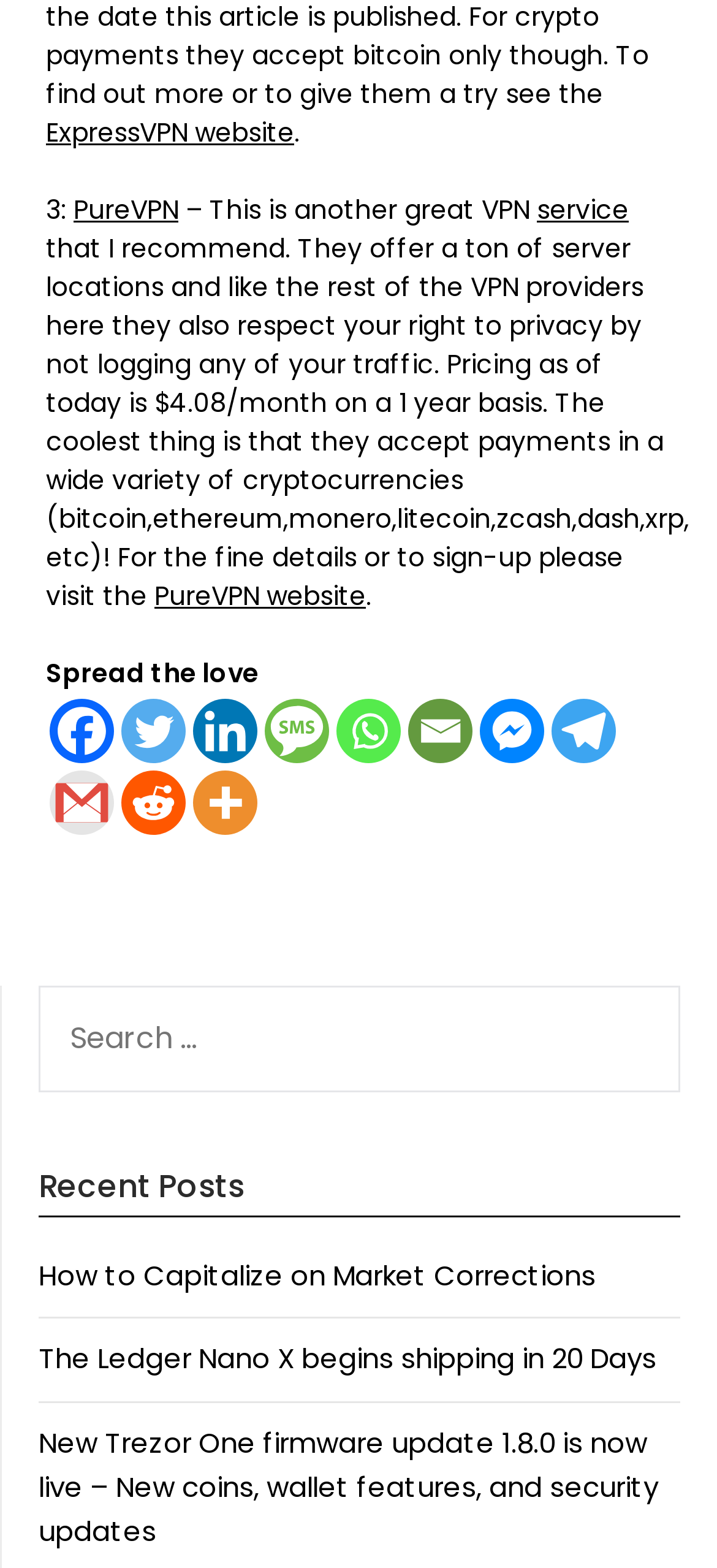Answer the question below with a single word or a brief phrase: 
How much does PureVPN cost per month?

$4.08